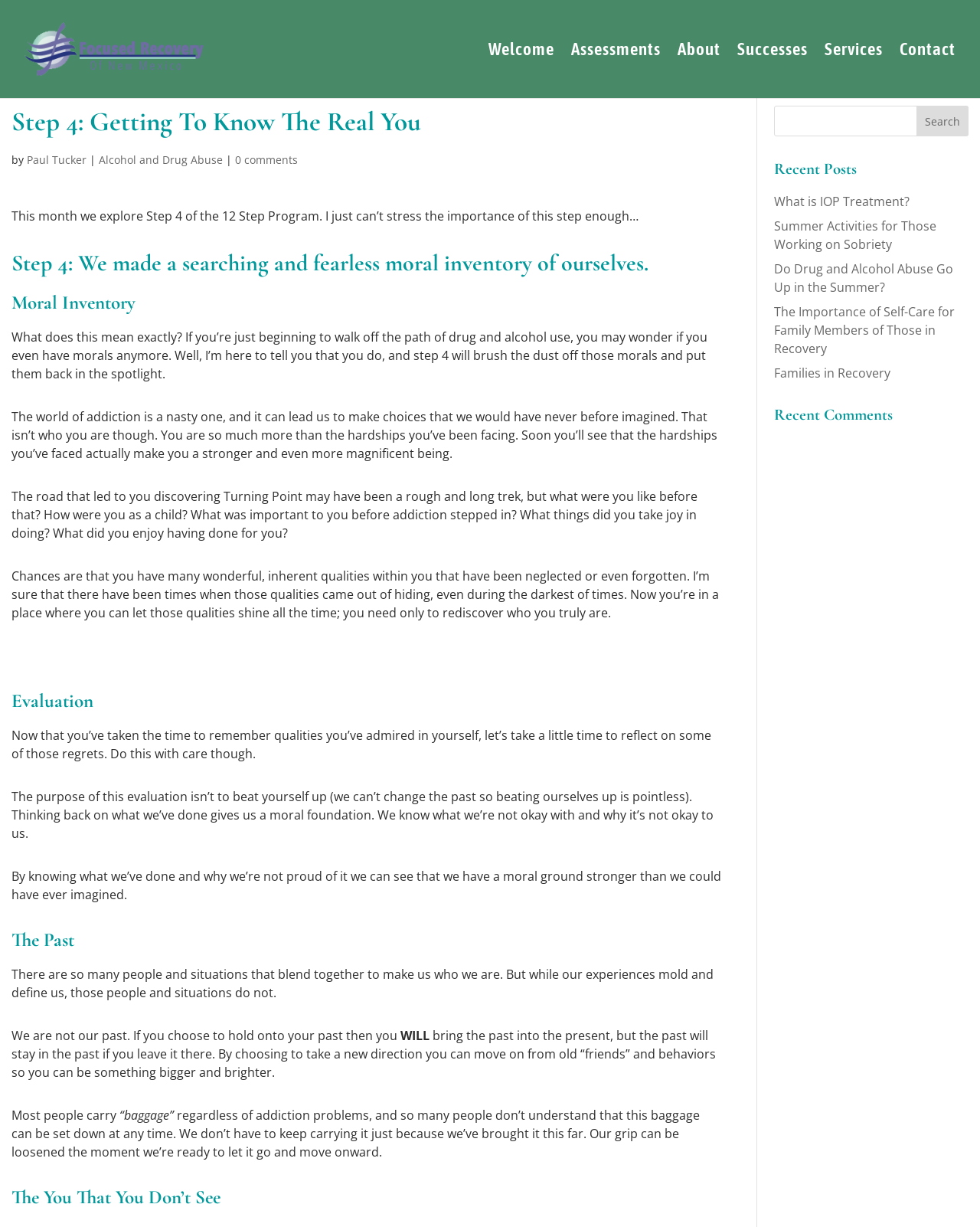Can you find and provide the main heading text of this webpage?

Step 4: Getting To Know The Real You